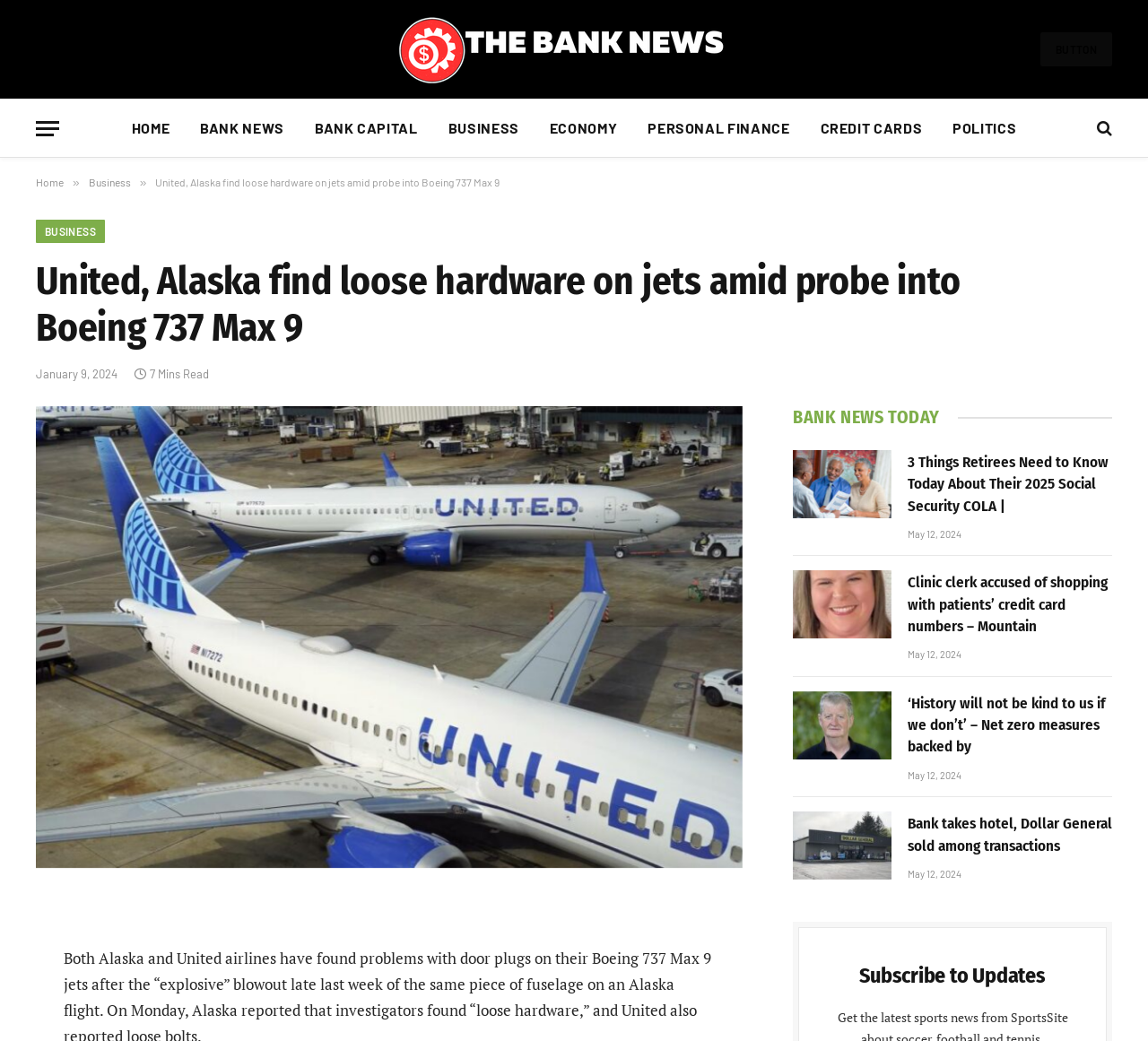How many links are in the top navigation menu?
Offer a detailed and exhaustive answer to the question.

I examined the top navigation menu on the webpage and counted the number of link elements. There are eight links, including 'HOME', 'BANK NEWS', 'BANK CAPITAL', 'BUSINESS', 'ECONOMY', 'PERSONAL FINANCE', 'CREDIT CARDS', and 'POLITICS'.